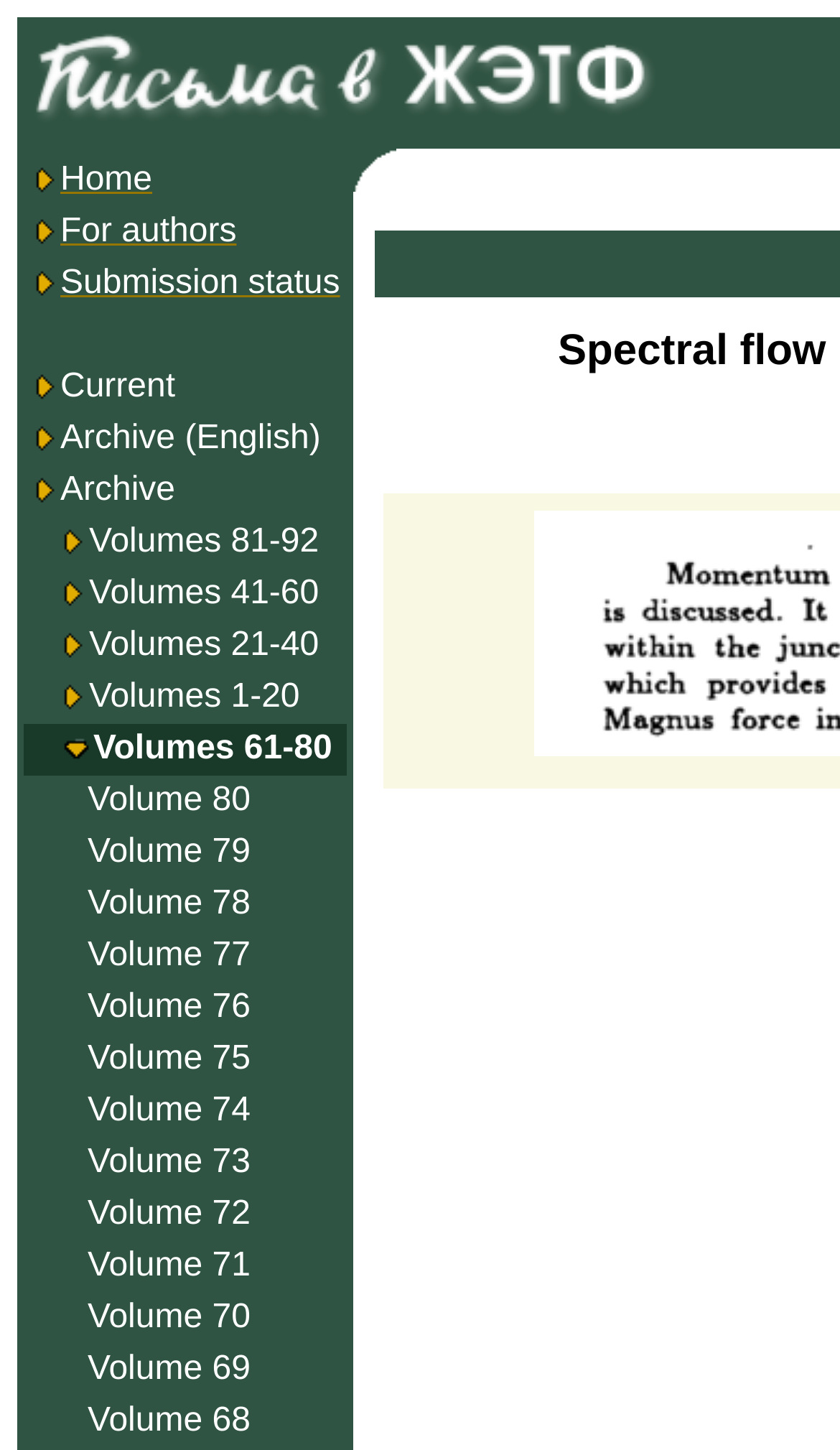Please specify the bounding box coordinates of the clickable region to carry out the following instruction: "Contact Us". The coordinates should be four float numbers between 0 and 1, in the format [left, top, right, bottom].

None